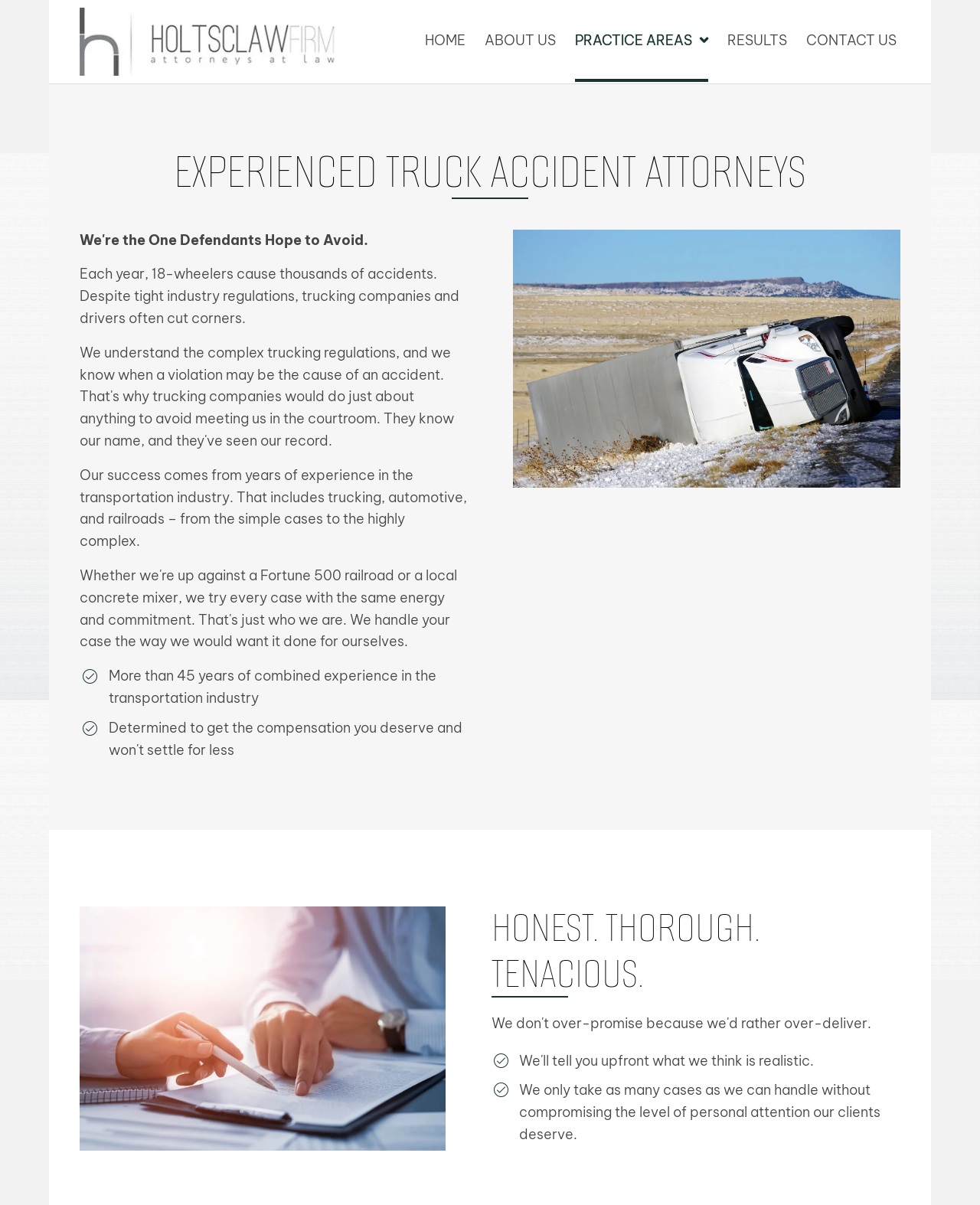How many years of experience do the attorneys have?
Based on the image, respond with a single word or phrase.

More than 45 years